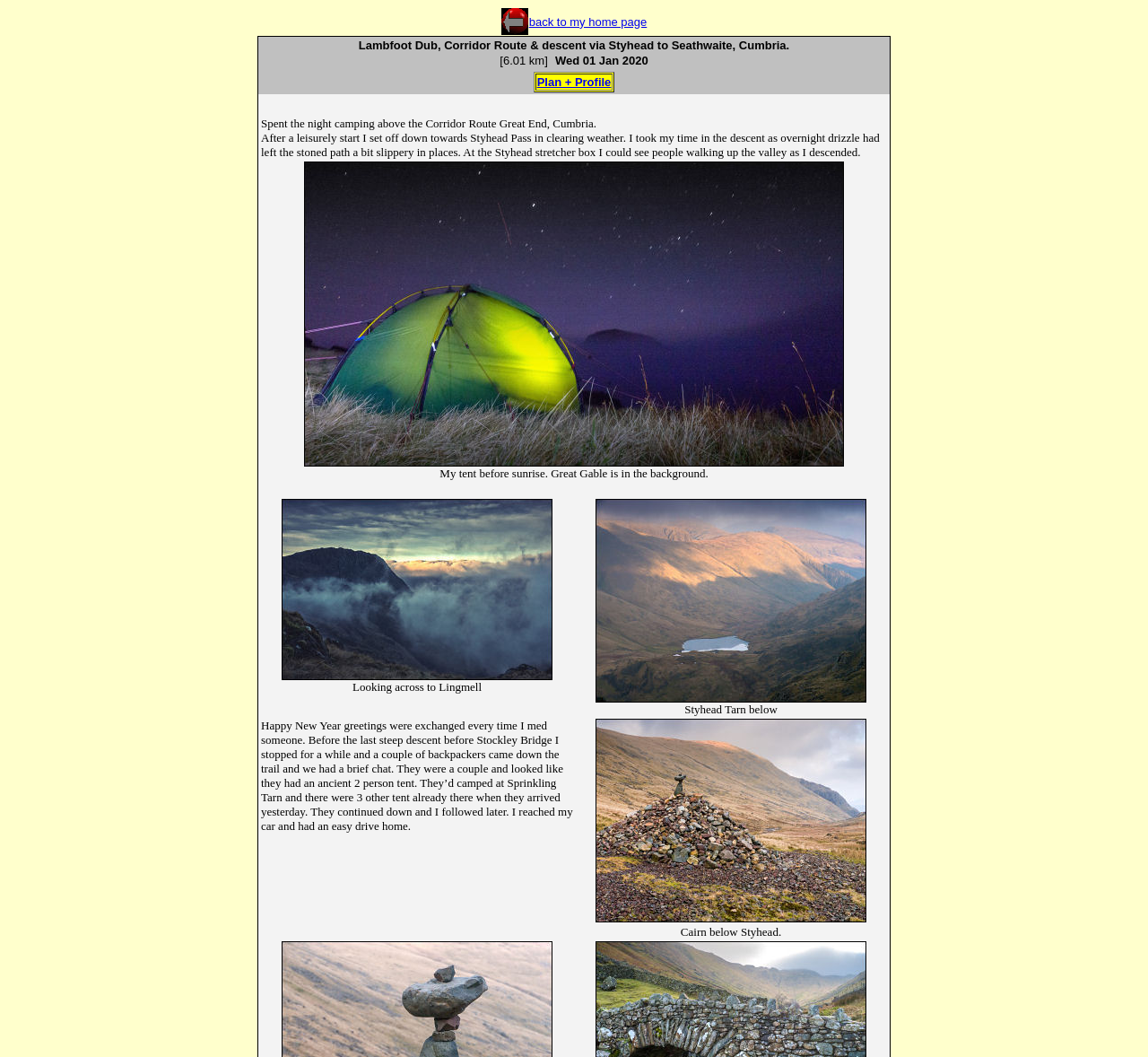Please reply to the following question using a single word or phrase: 
How many rows are in the first table?

1